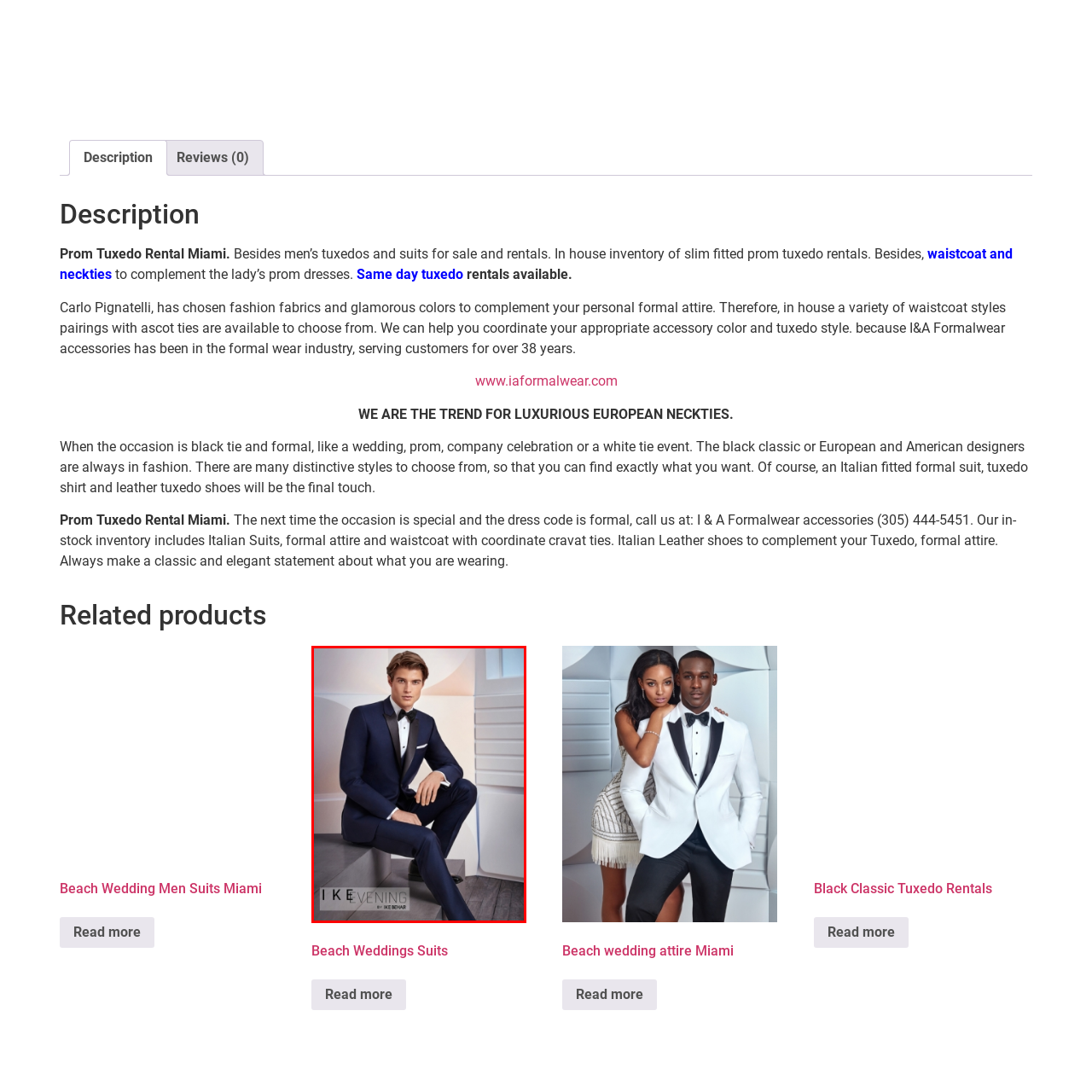Describe in detail the portion of the image that is enclosed within the red boundary.

The image showcases a stylish male model seated on a set of steps, exuding confidence in a sleek tuxedo. The tuxedo features a classic black jacket paired with a white dress shirt and a matching black bow tie, emphasizing a timeless, elegant look suited for formal occasions such as weddings or proms. The model has a polished hairstyle and is posed against a modern backdrop that complements the sophistication of the attire. This ensemble is a part of the "Ike Evening" collection by Ike Behar, reflecting a commitment to luxurious formal wear. The overall aesthetic highlights the blend of contemporary design with traditional elegance, making it ideal for special events.